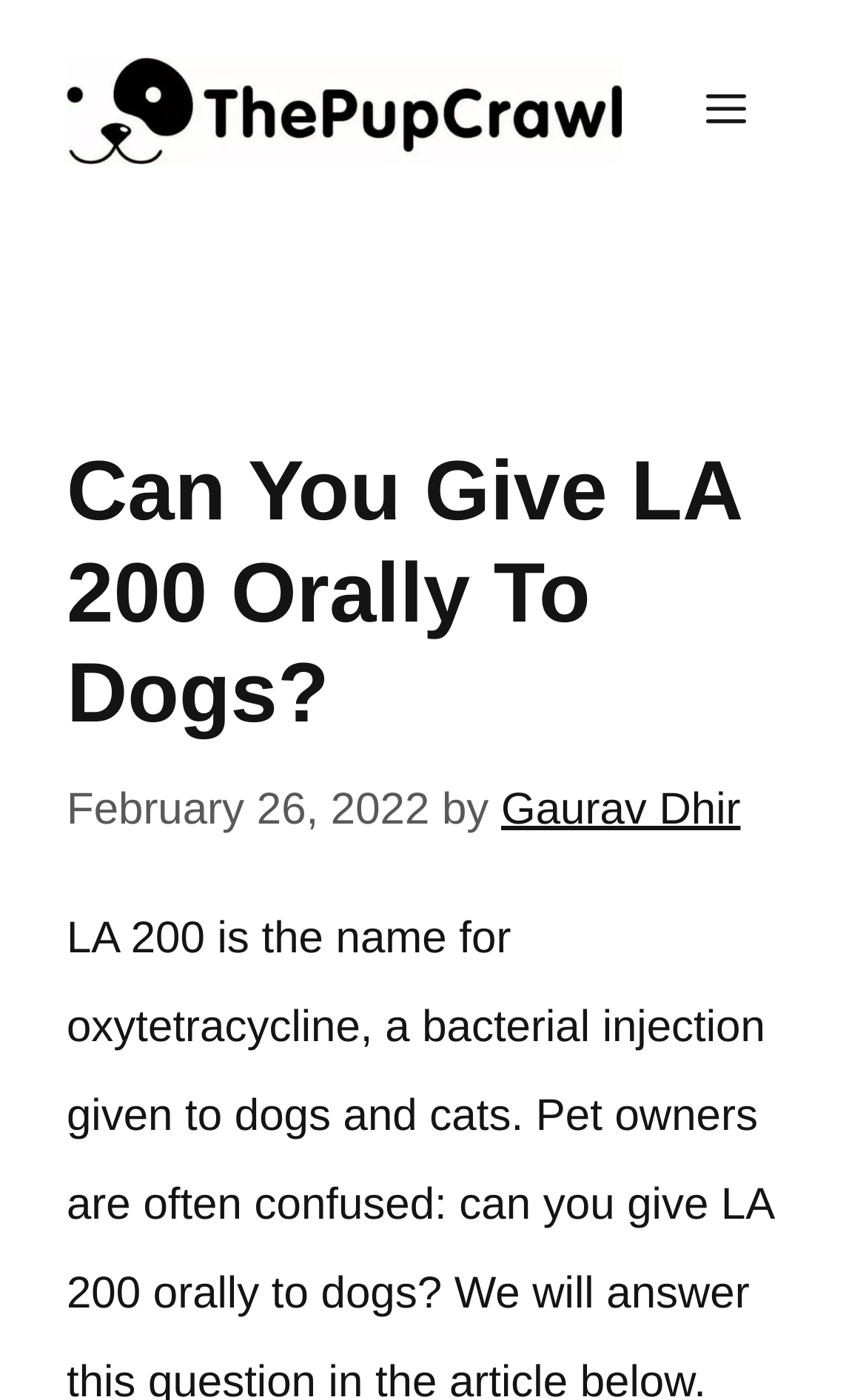Produce a meticulous description of the webpage.

The webpage is about discussing the use of LA 200, a bacterial injection, in dogs and cats. At the top of the page, there is a banner with the site's name, "thepupcrawl.com", accompanied by a logo image. To the right of the banner, there is a mobile toggle button labeled "Menu" that controls the primary menu.

Below the banner, there is a header section that contains the main title "Can You Give LA 200 Orally To Dogs?" in a large font size. Underneath the title, there is a timestamp indicating the publication date, "February 26, 2022", followed by the author's name, "Gaurav Dhir", which is a clickable link.

Overall, the webpage has a simple and clean layout, with a clear hierarchy of elements and a focus on presenting the main topic of discussion.